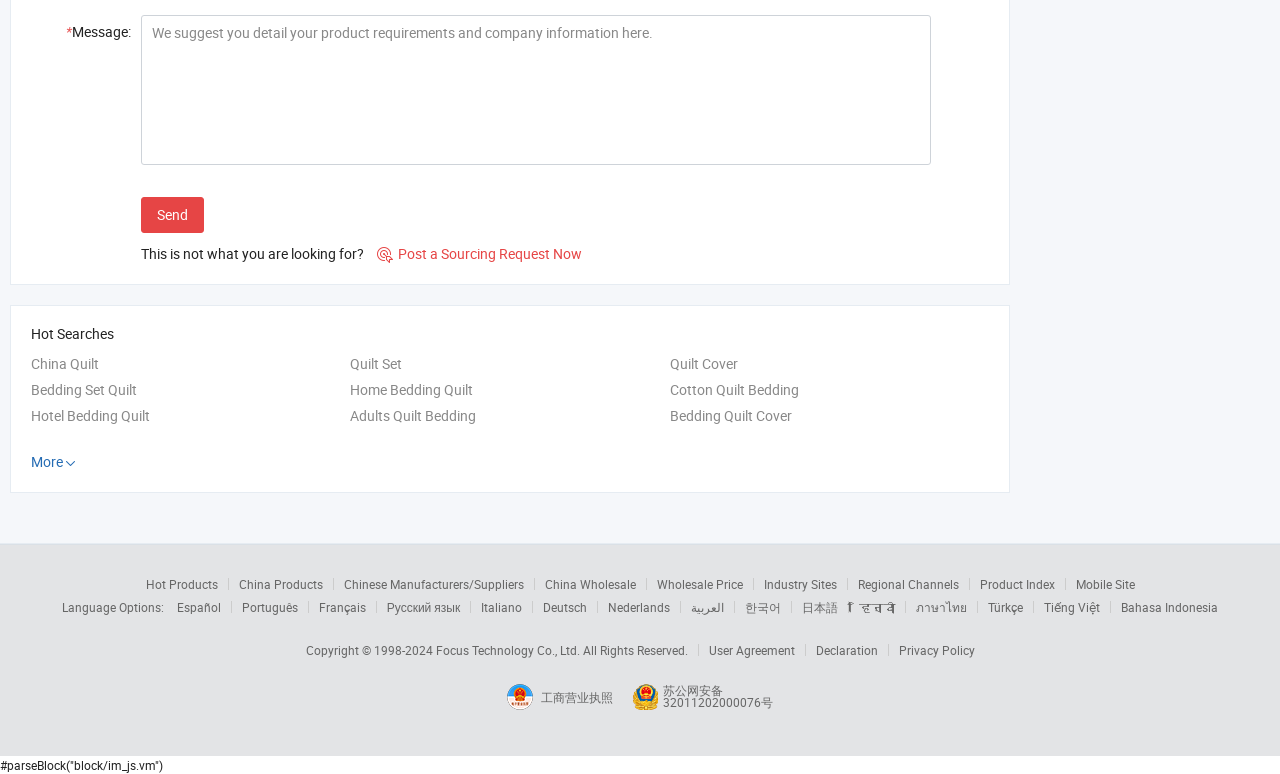Find the bounding box coordinates of the element to click in order to complete this instruction: "Click on the HOME link". The bounding box coordinates must be four float numbers between 0 and 1, denoted as [left, top, right, bottom].

None